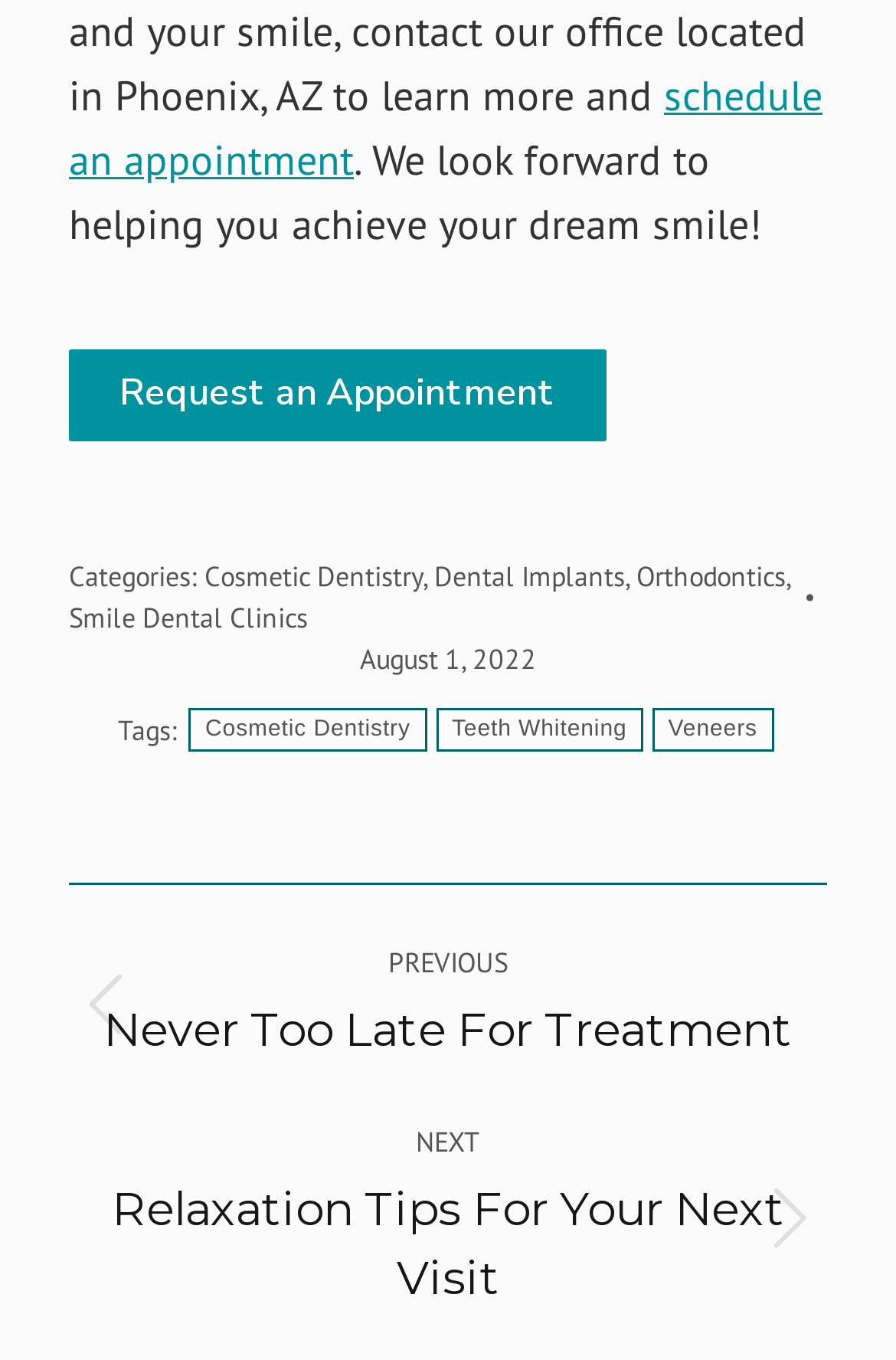What is the title of the section below the main content?
Please provide a comprehensive and detailed answer to the question.

The webpage has a heading element labeled 'Post navigation' which is located below the main content. This section likely contains links to previous and next posts or articles.